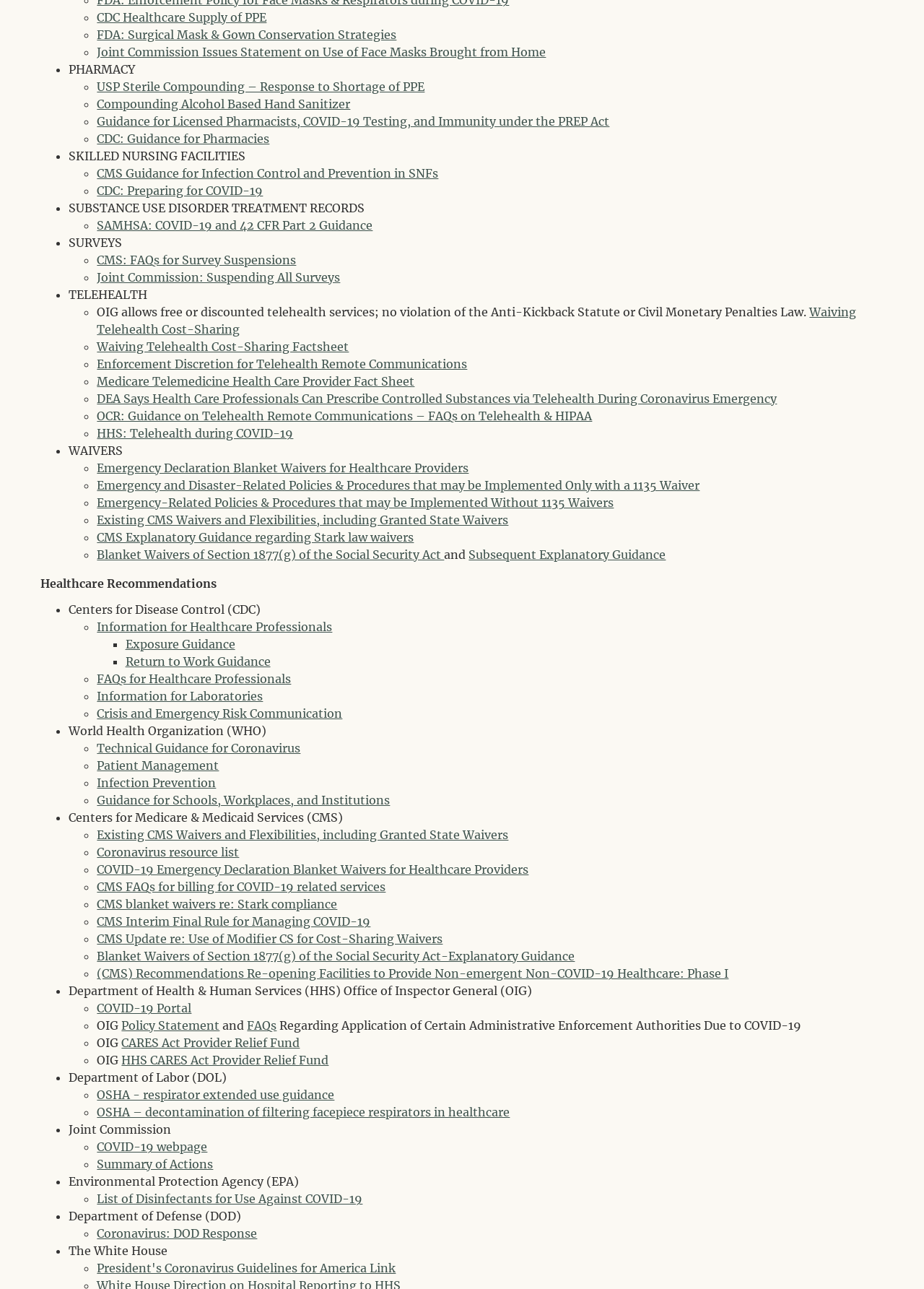Identify the bounding box coordinates of the part that should be clicked to carry out this instruction: "Check OIG allows free or discounted telehealth services; no violation of the Anti-Kickback Statute or Civil Monetary Penalties Law".

[0.105, 0.237, 0.876, 0.248]